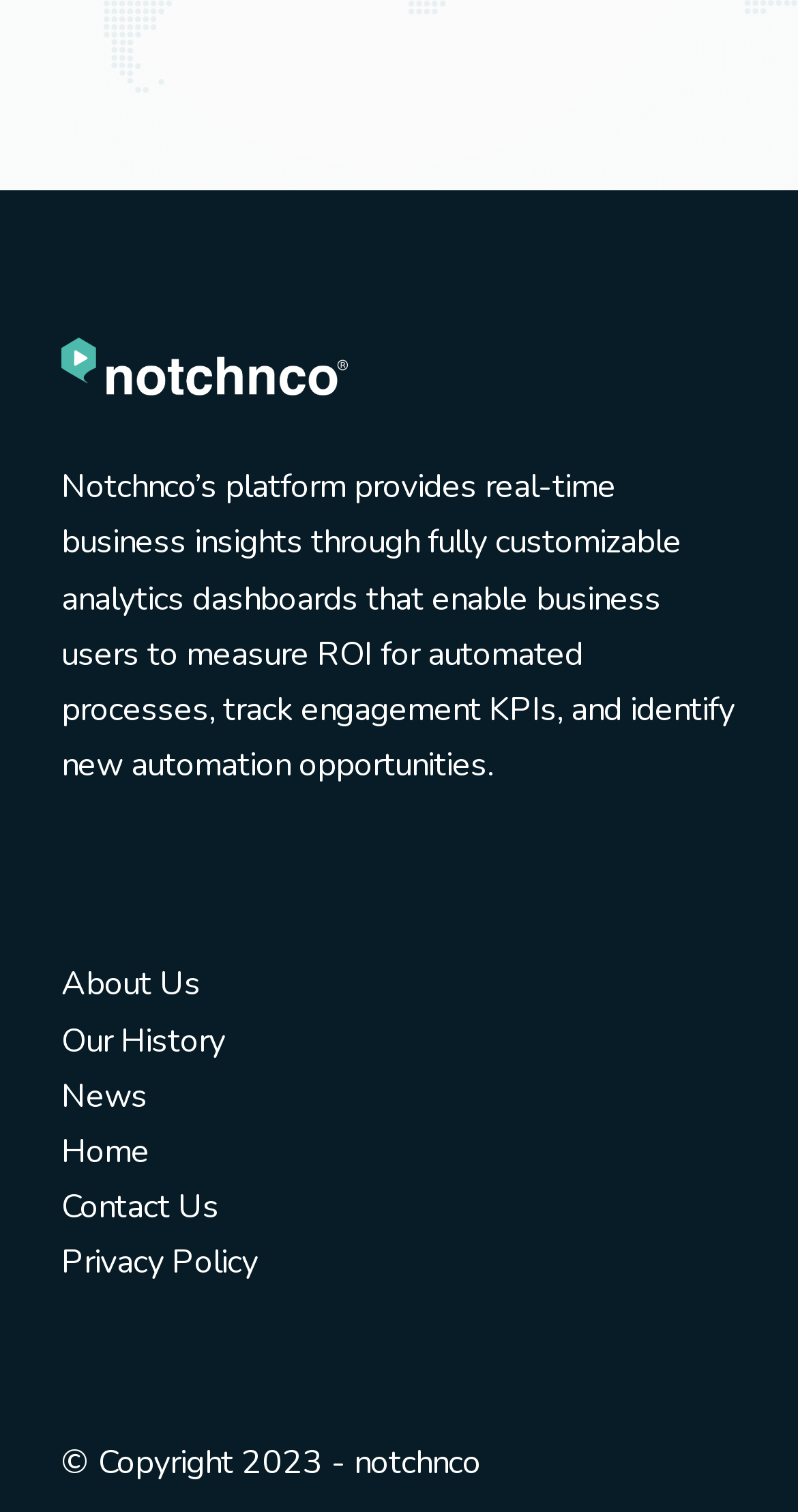Answer this question using a single word or a brief phrase:
How many links are available in the top section?

6